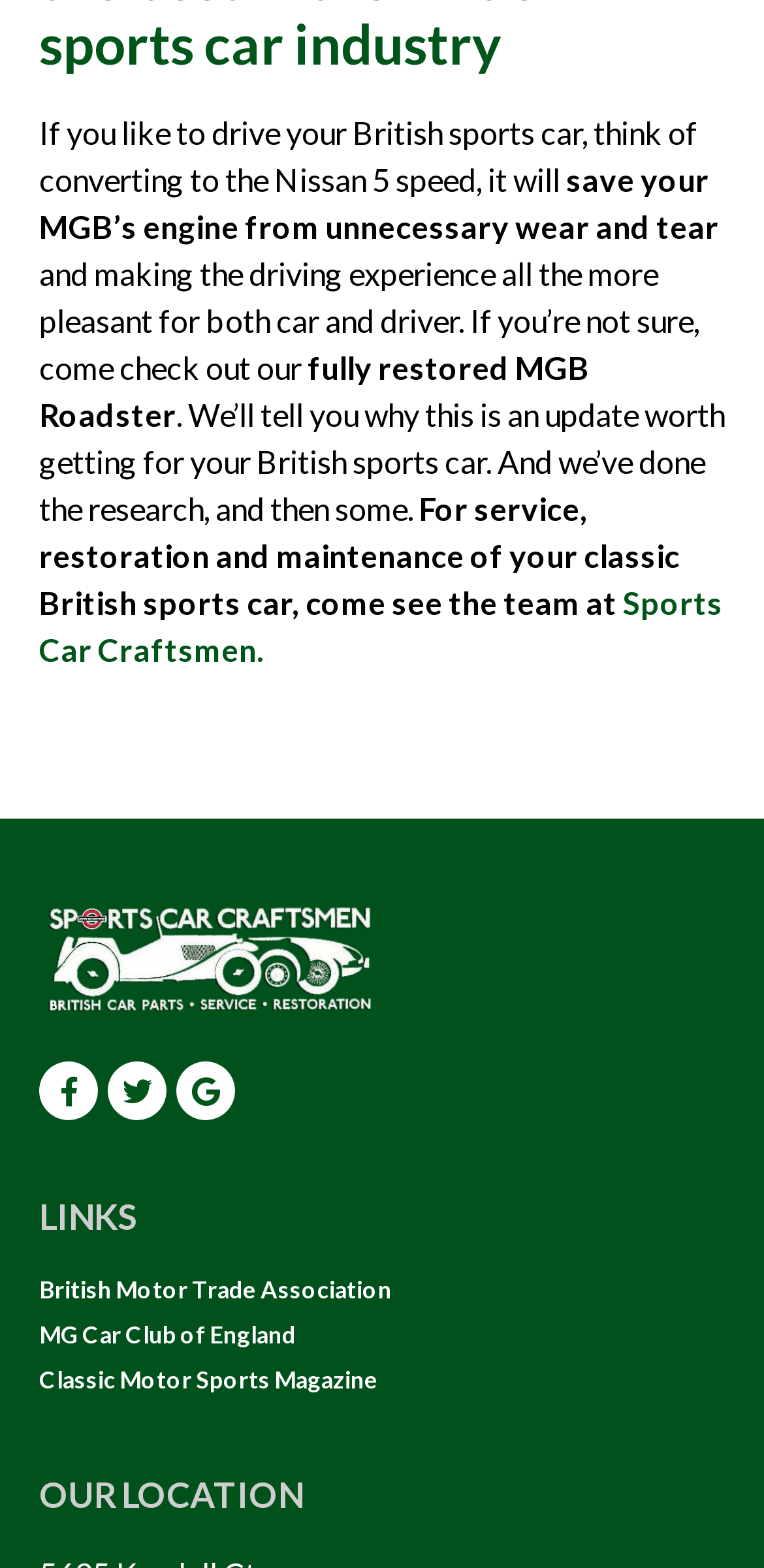What services are offered by Sports Car Craftsmen?
Look at the image and answer the question with a single word or phrase.

Service, restoration, and maintenance